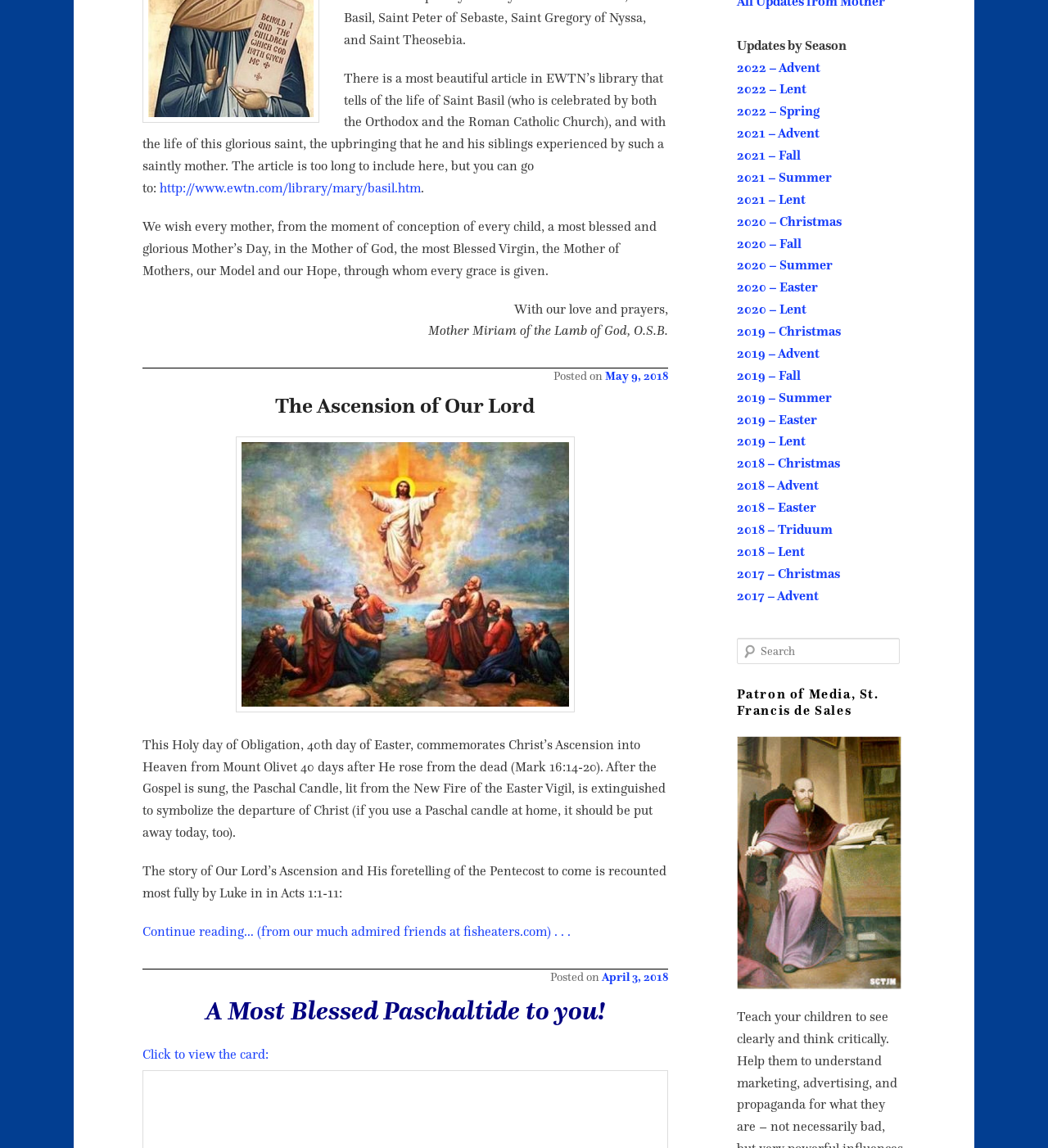Find the bounding box coordinates of the UI element according to this description: "http://www.ewtn.com/library/mary/basil.htm".

[0.152, 0.156, 0.401, 0.17]